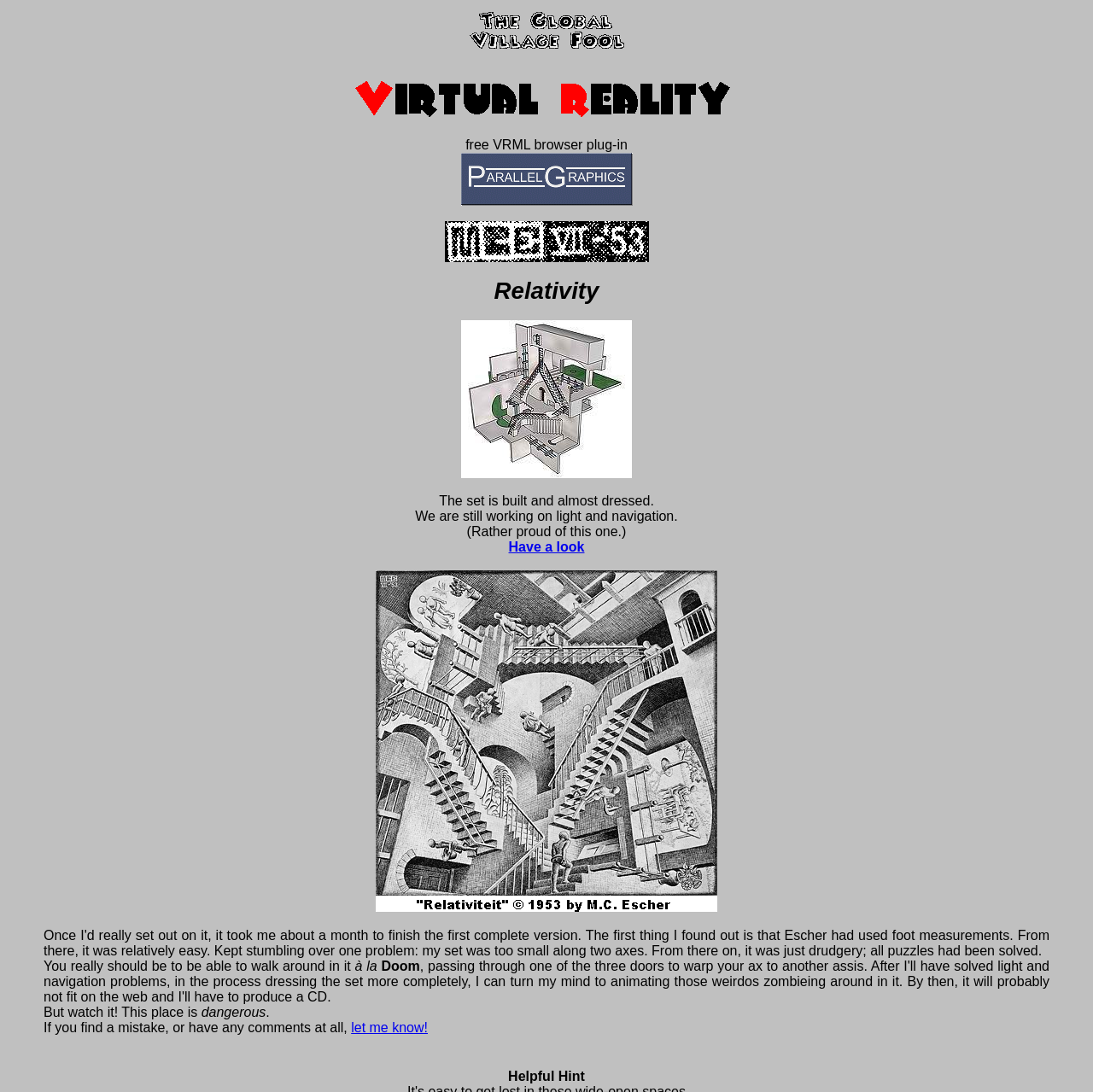Highlight the bounding box of the UI element that corresponds to this description: "parent_node: free VRML browser plug-in".

[0.424, 0.042, 0.576, 0.056]